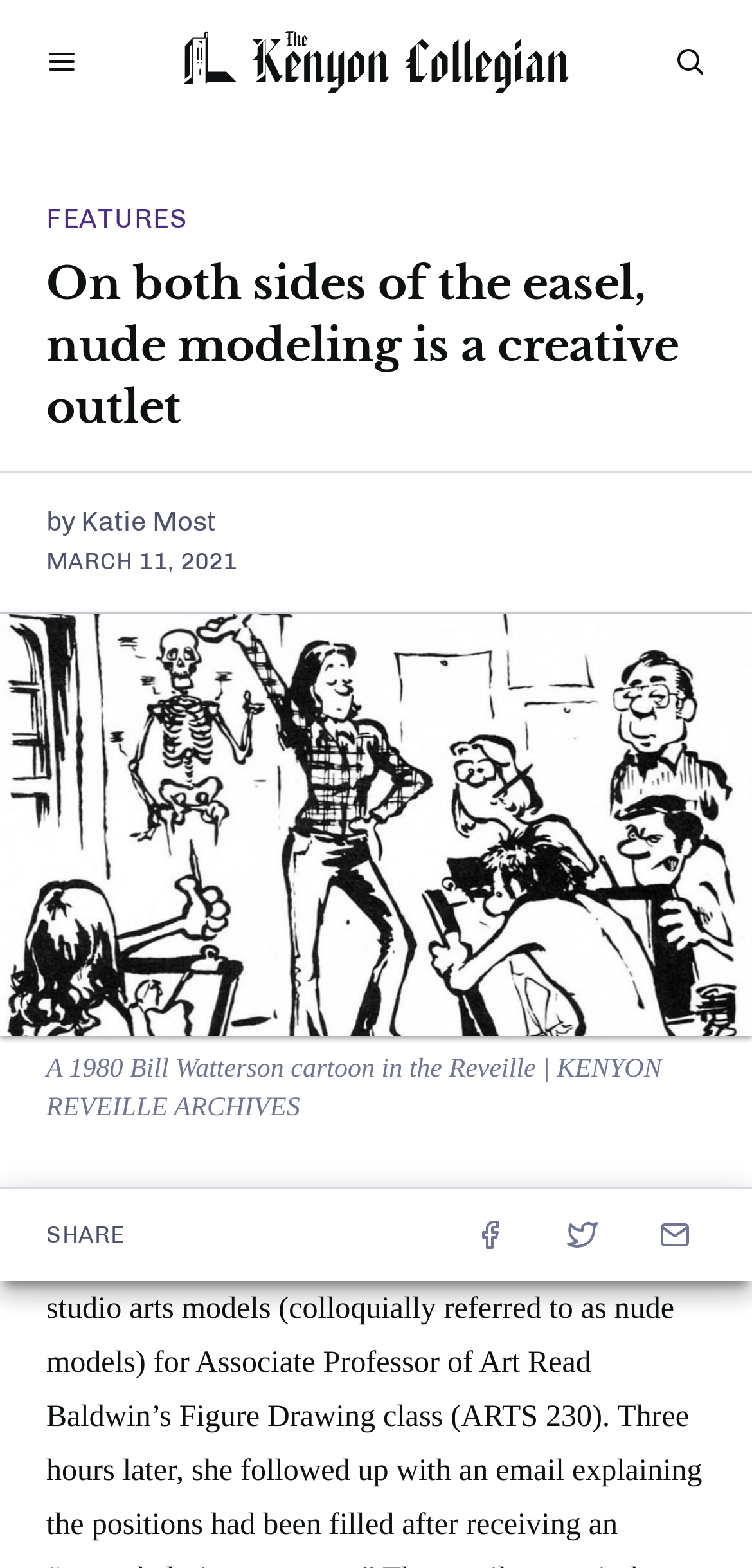Summarize the webpage comprehensively, mentioning all visible components.

The webpage appears to be an article page from the Kenyon College publication, serving Kenyon College and Gambier, Ohio since 1856. 

At the top of the page, there are two buttons, "Toggle Menu" and "Toggle Search", positioned on the left and right sides, respectively. 

Below the buttons, there is a header section that spans the entire width of the page. Within this section, there is a link to "See more articles in the Features section" on the left side, followed by a heading that reads "On both sides of the easel, nude modeling is a creative outlet". 

Below the heading, there is a group of elements, including the author's name, "Katie Most", and the publication date, "MARCH 11, 2021". 

The main content of the article is an image that takes up most of the page, with a caption below it that reads "A 1980 Bill Watterson cartoon in the Reveille | KENYON REVEILLE ARCHIVES". 

At the bottom of the page, there is a section with a heading "SHARE THIS ARTICLE", accompanied by three links to share the article on Facebook, Twitter, and via email.